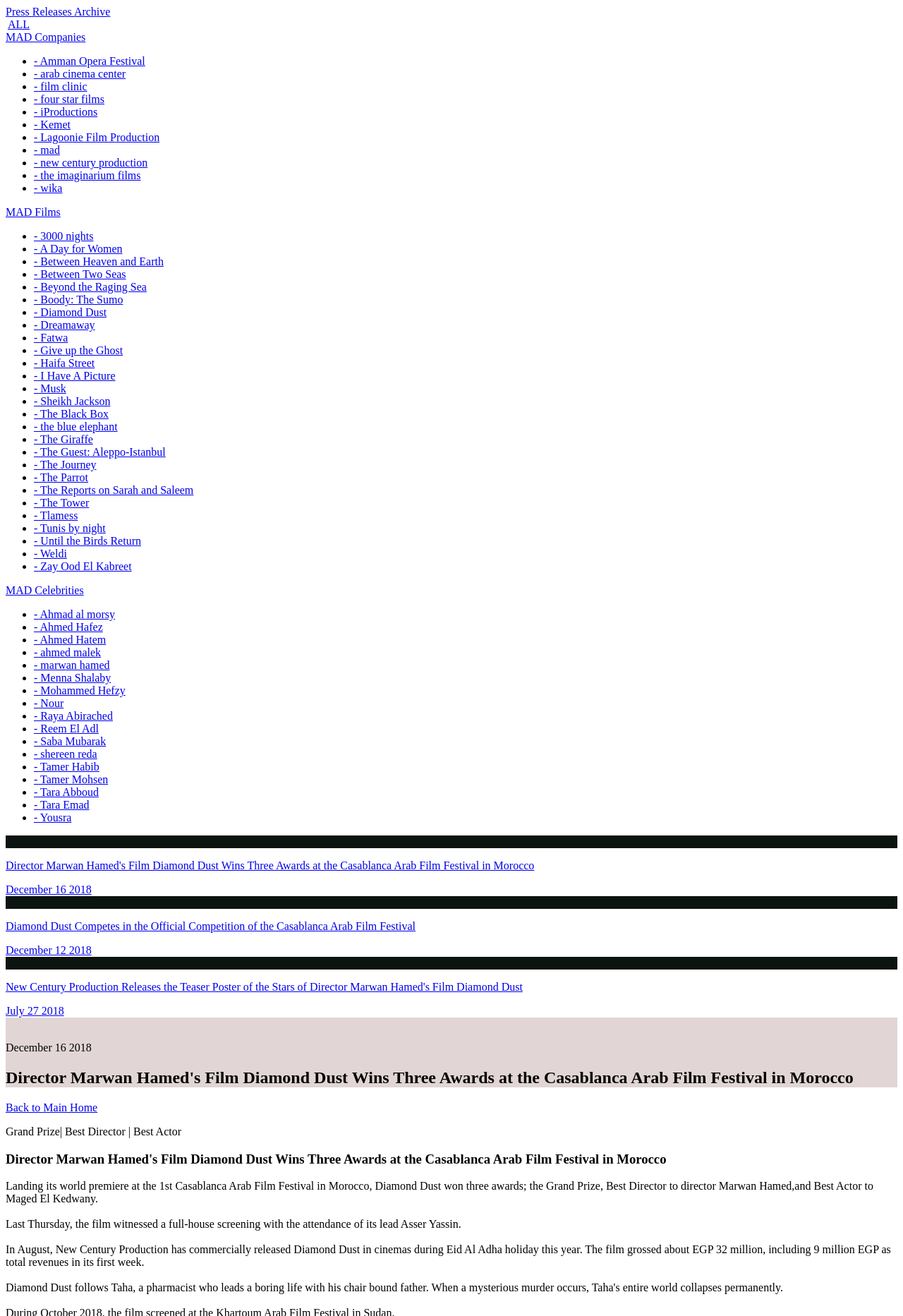Locate the headline of the webpage and generate its content.

Director Marwan Hamed's Film Diamond Dust Wins Three Awards at the Casablanca Arab Film Festival in Morocco